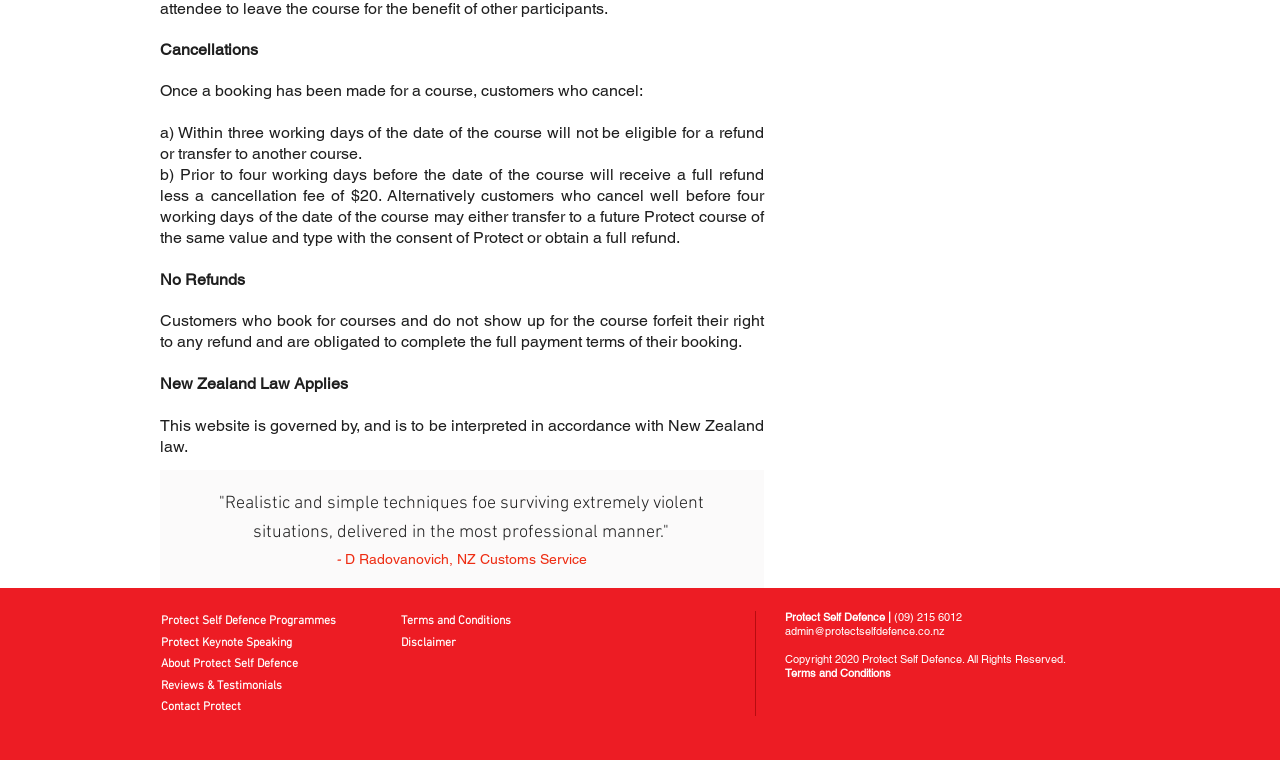Based on what you see in the screenshot, provide a thorough answer to this question: What is the phone number of Protect Self Defence?

The phone number is located at the bottom of the webpage, next to the email address admin@protectselfdefence.co.nz.